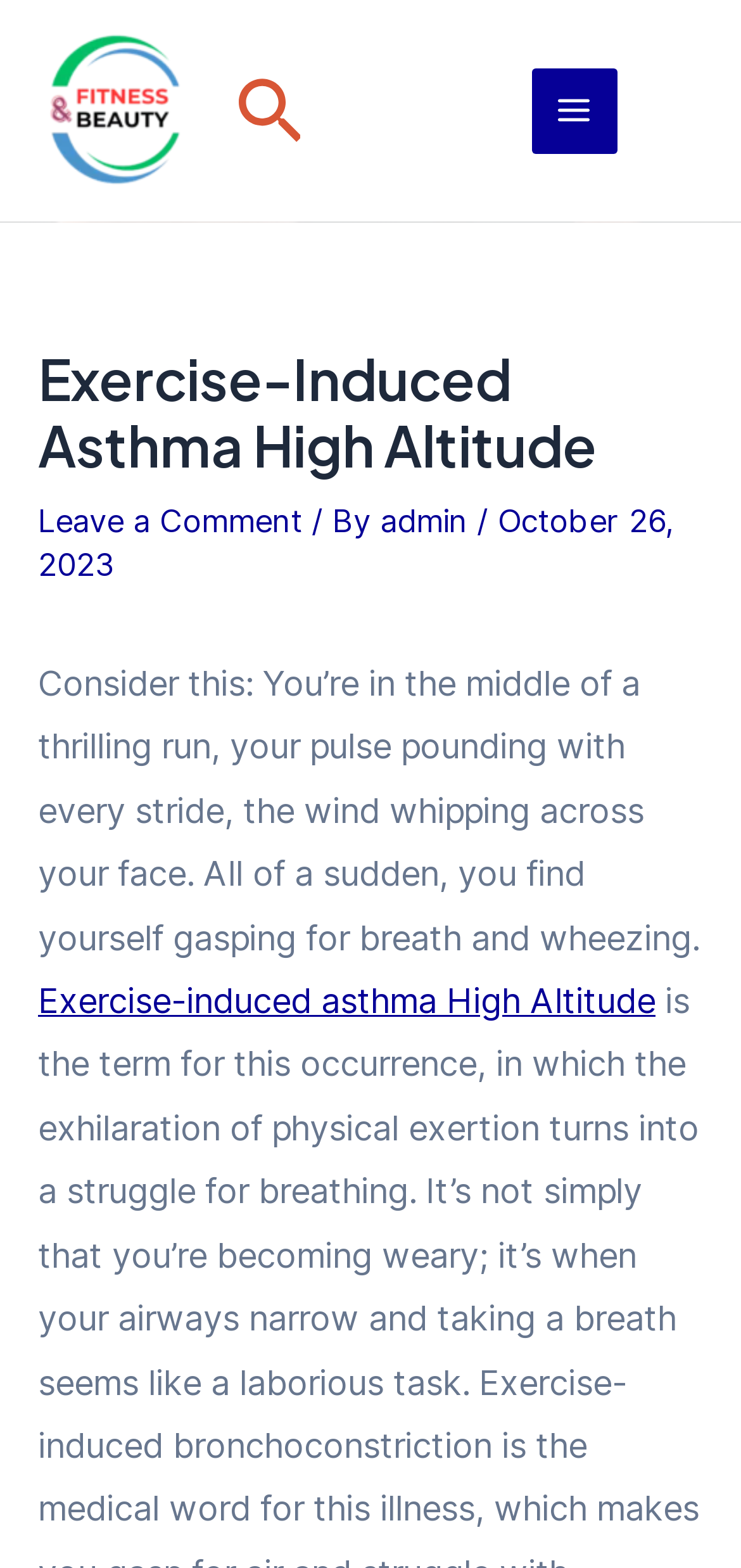Detail the webpage's structure and highlights in your description.

The webpage is about Exercise-Induced Asthma High Altitude. At the top left, there is a link to "Fit Your Beauty" accompanied by an image with the same name. To the right of this link, there is a search icon link with a small image. On the top right, there is a "Main Menu" button with an image, which is not expanded.

Below the top section, there is a large header that spans almost the entire width of the page. The header contains the title "Exercise-Induced Asthma High Altitude" in a prominent heading. Underneath the title, there is a link to "Leave a Comment" on the left, followed by the text "/ By" and a link to "admin". On the right side of the header, there is the date "October 26, 2023".

The main content of the page starts below the header, with a paragraph of text that describes a scenario of running and experiencing asthma symptoms. Below this paragraph, there is a link to "Exercise-induced asthma High Altitude".